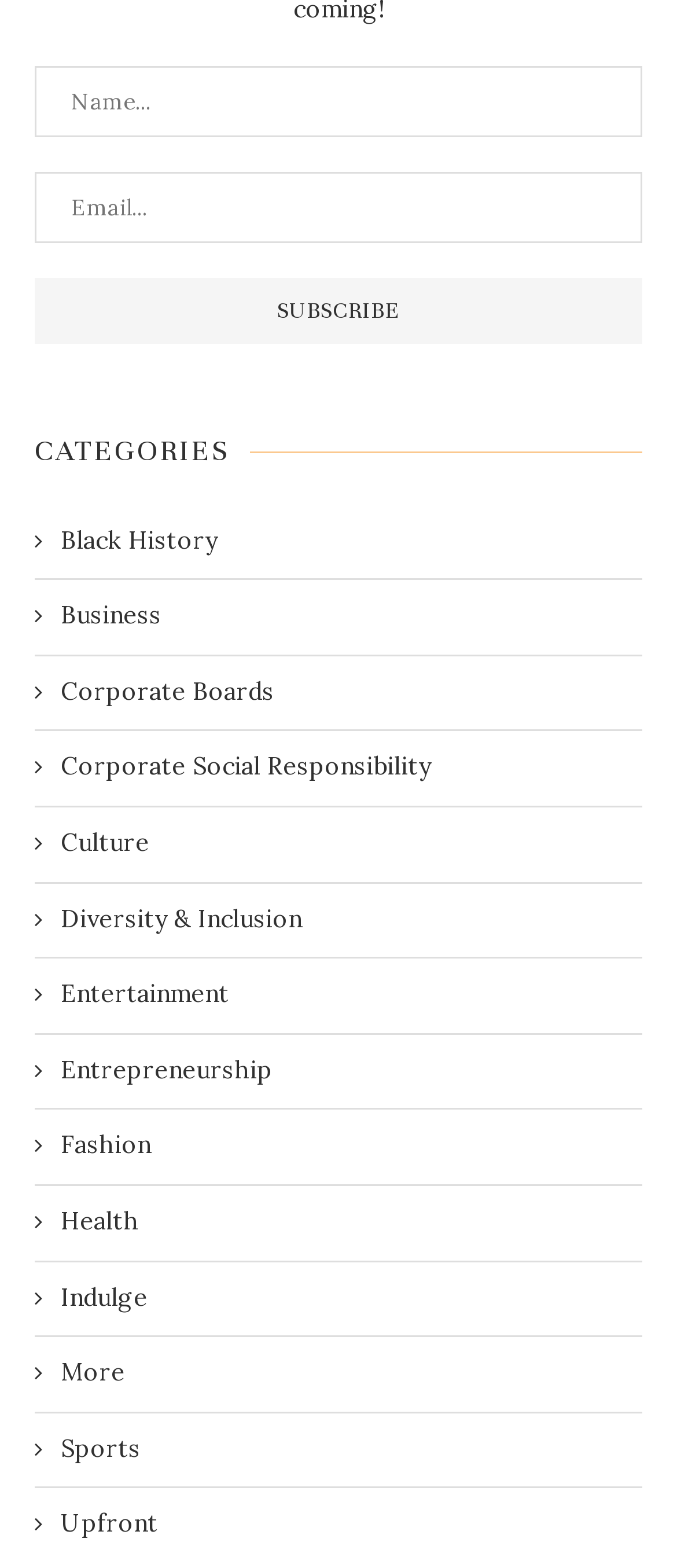Is email required for subscription?
Refer to the image and give a detailed response to the question.

I examined the textbox elements and found that the 'Email...' textbox has a 'required' attribute set to True. This indicates that an email address is required for subscription.